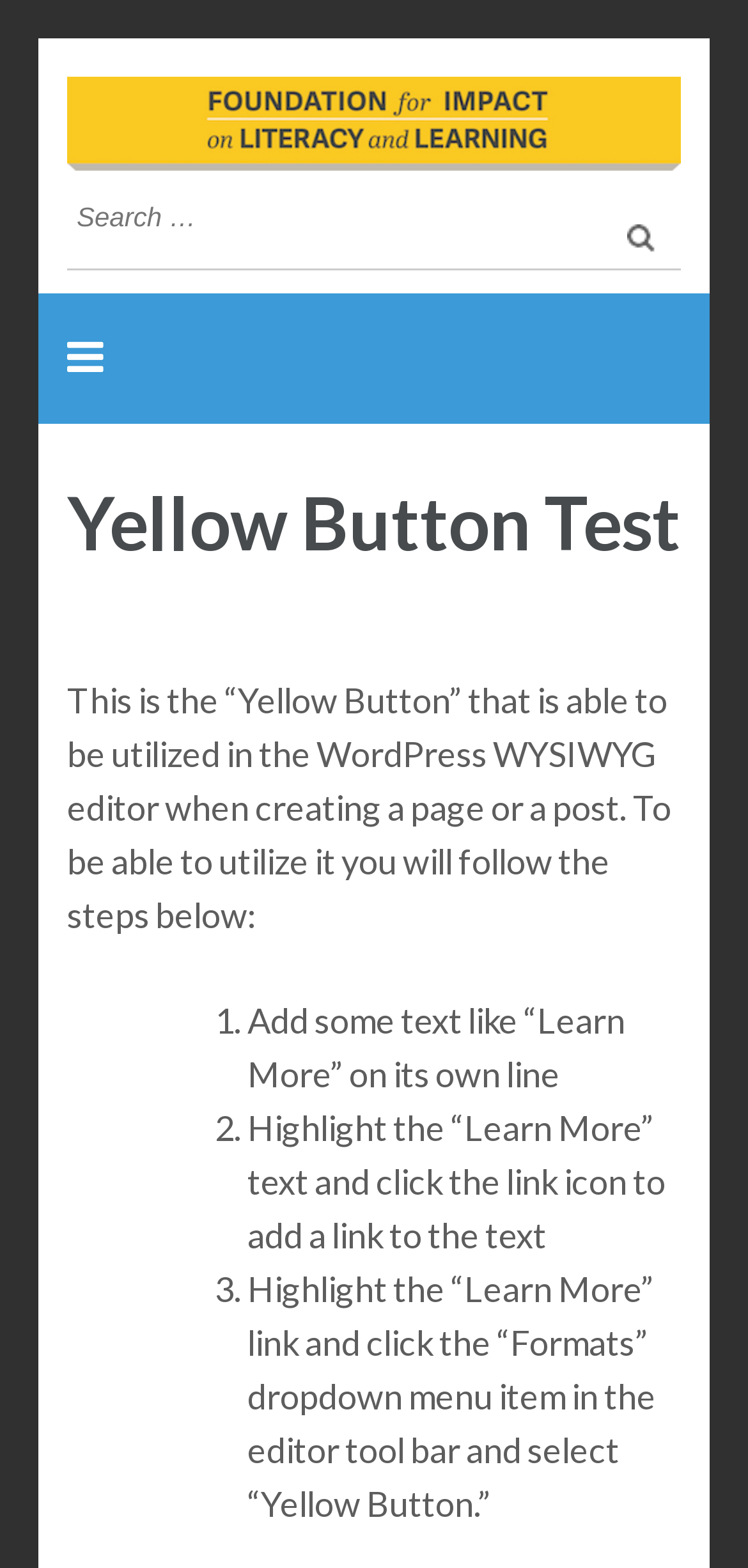Identify the bounding box coordinates for the UI element described as follows: "parent_node: Search for: value="Search"". Ensure the coordinates are four float numbers between 0 and 1, formatted as [left, top, right, bottom].

[0.808, 0.129, 0.91, 0.172]